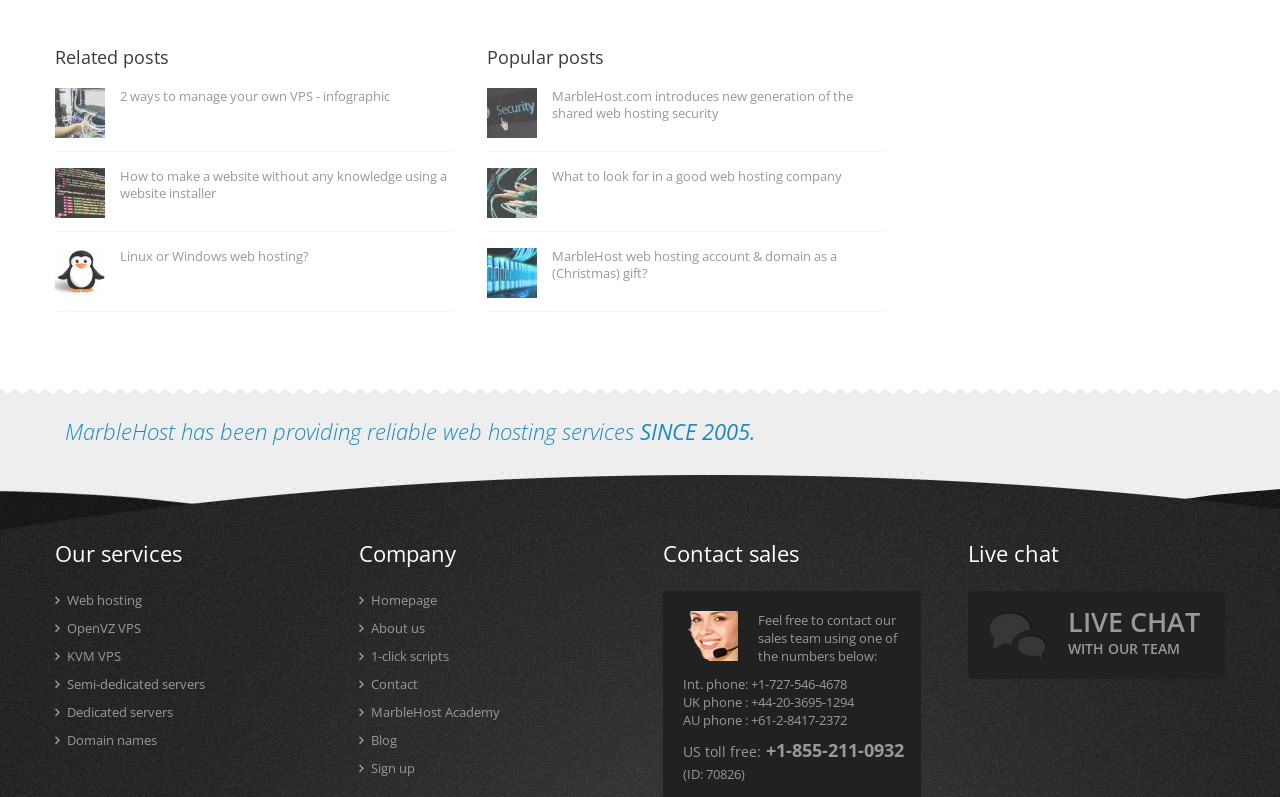Select the bounding box coordinates of the element I need to click to carry out the following instruction: "View related posts".

[0.043, 0.058, 0.354, 0.085]